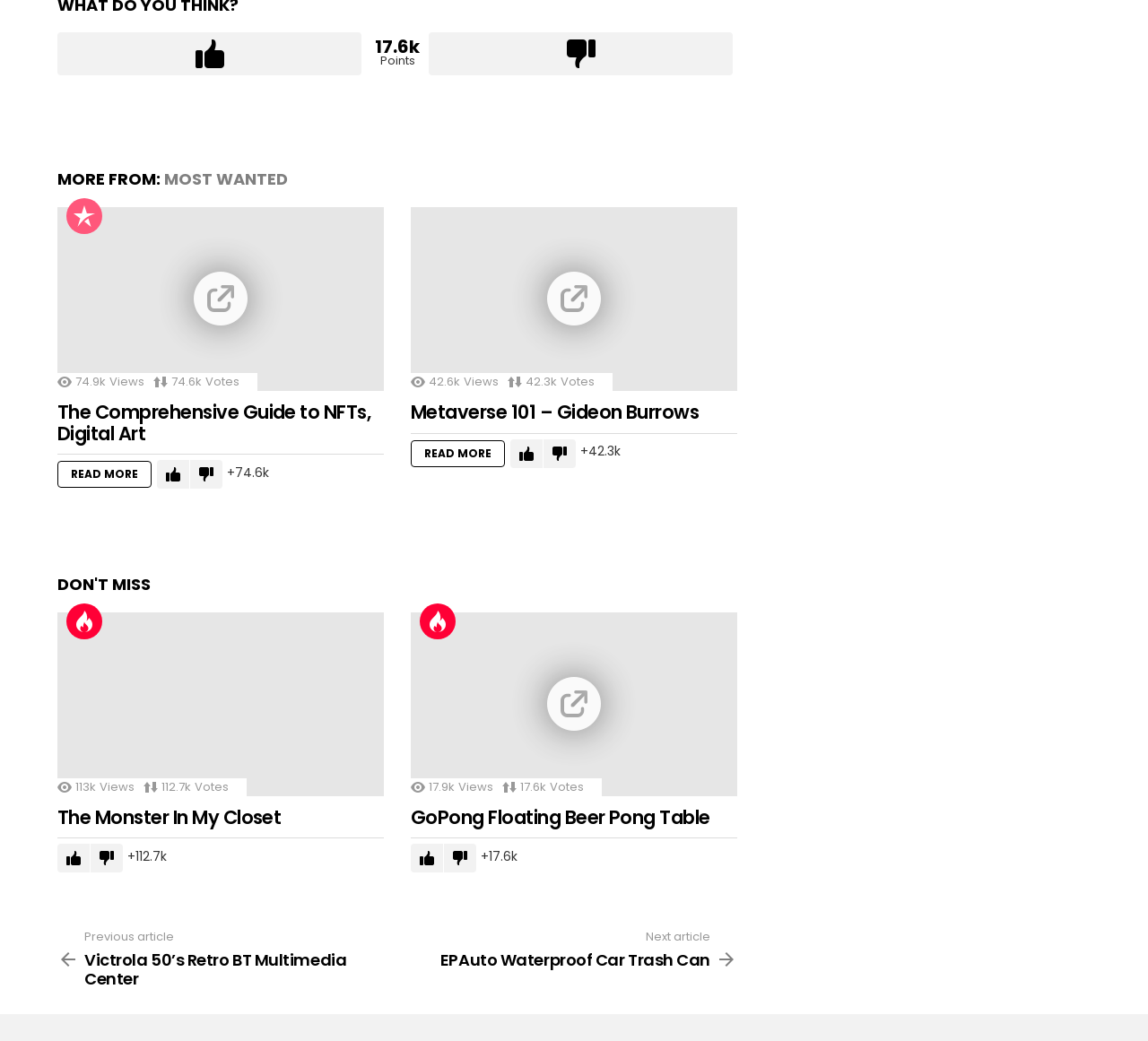What is the number of points?
Analyze the image and provide a thorough answer to the question.

The number of points is mentioned at the top of the webpage, next to the 'Upvote' and 'Downvote' buttons, as '17.6k'.